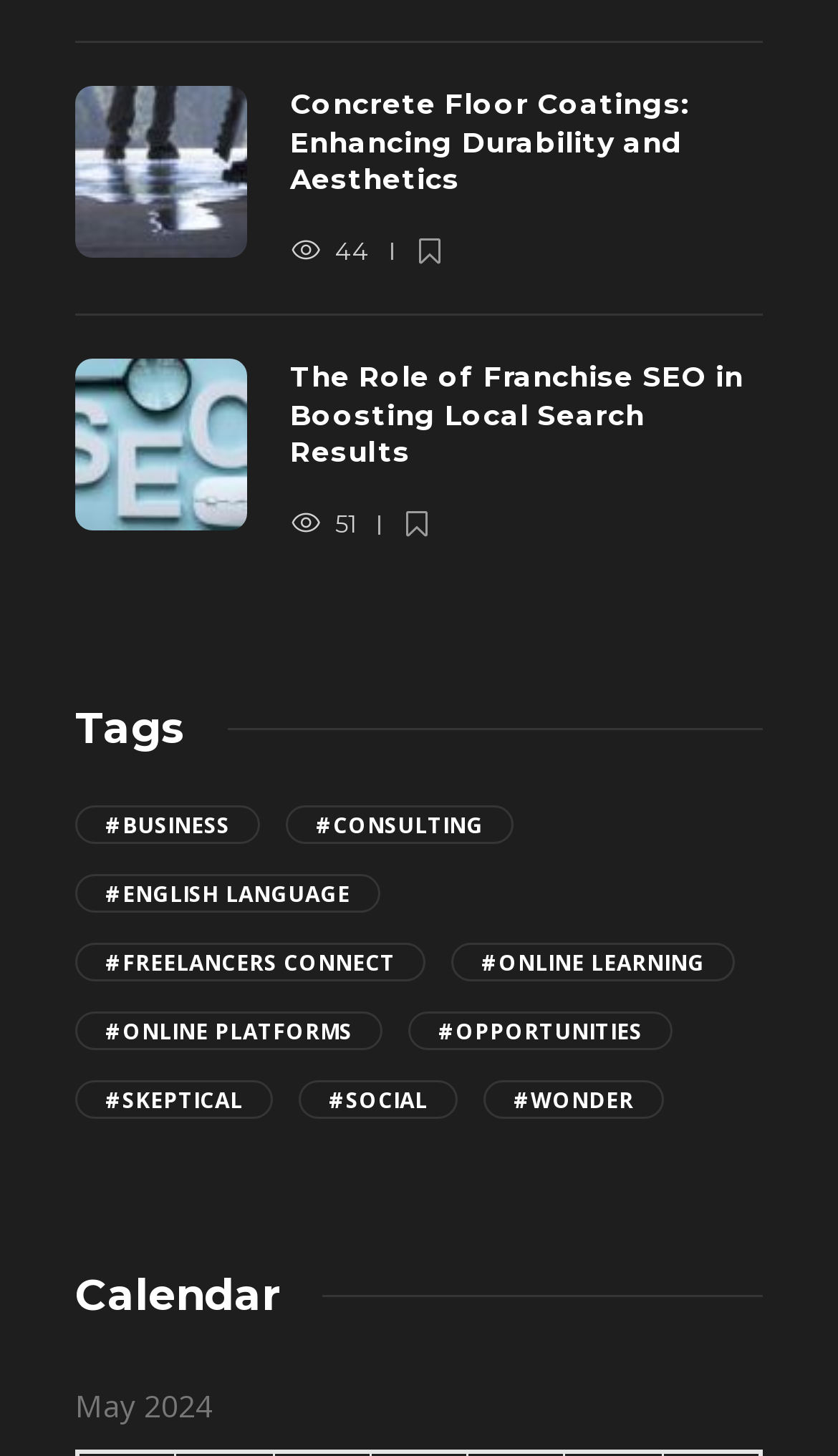How many tags are available?
Please answer the question with as much detail as possible using the screenshot.

I counted the number of links under the 'Tags' heading, and there are 9 links, each representing a tag.